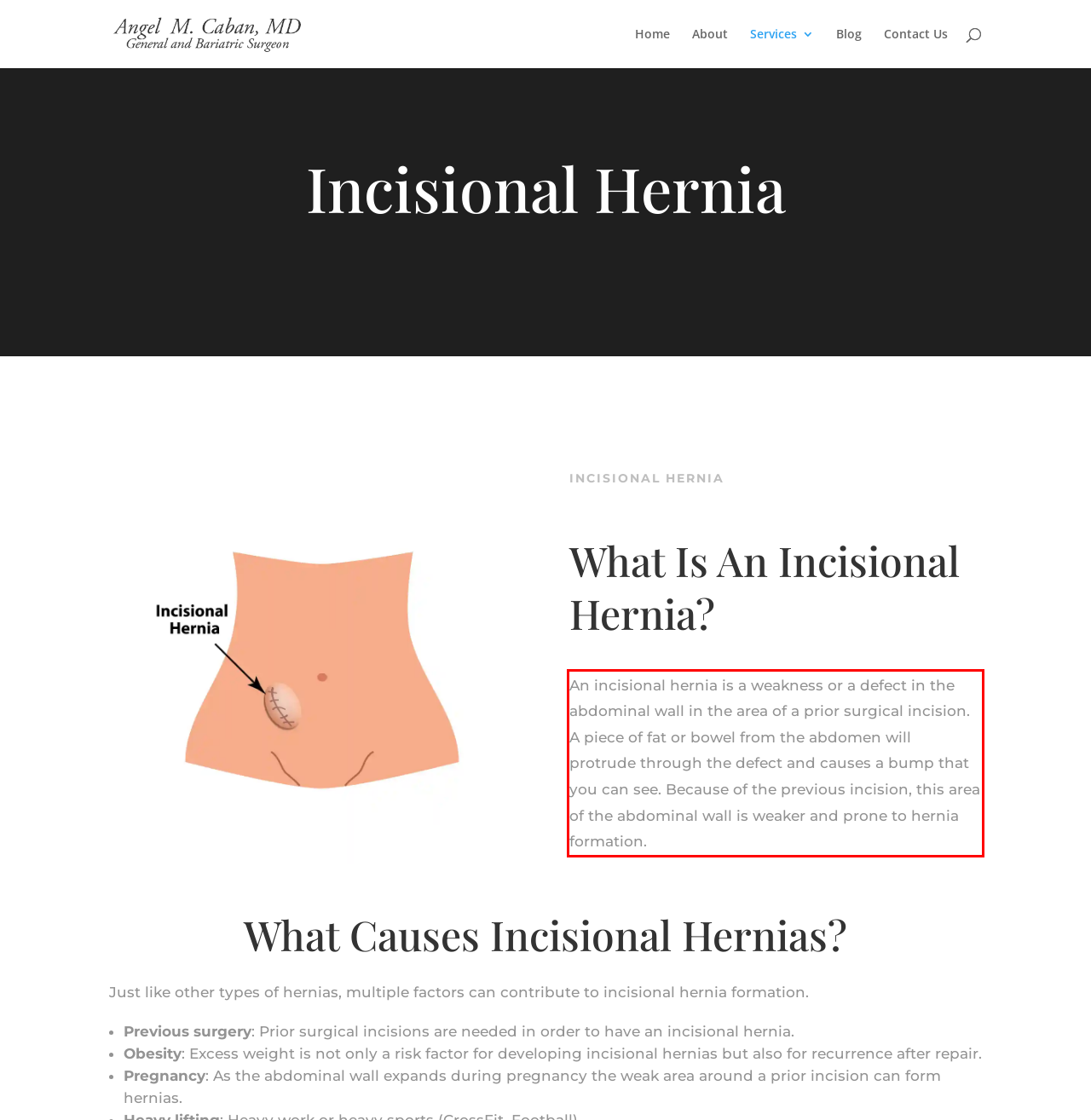Please take the screenshot of the webpage, find the red bounding box, and generate the text content that is within this red bounding box.

An incisional hernia is a weakness or a defect in the abdominal wall in the area of a prior surgical incision. A piece of fat or bowel from the abdomen will protrude through the defect and causes a bump that you can see. Because of the previous incision, this area of the abdominal wall is weaker and prone to hernia formation.